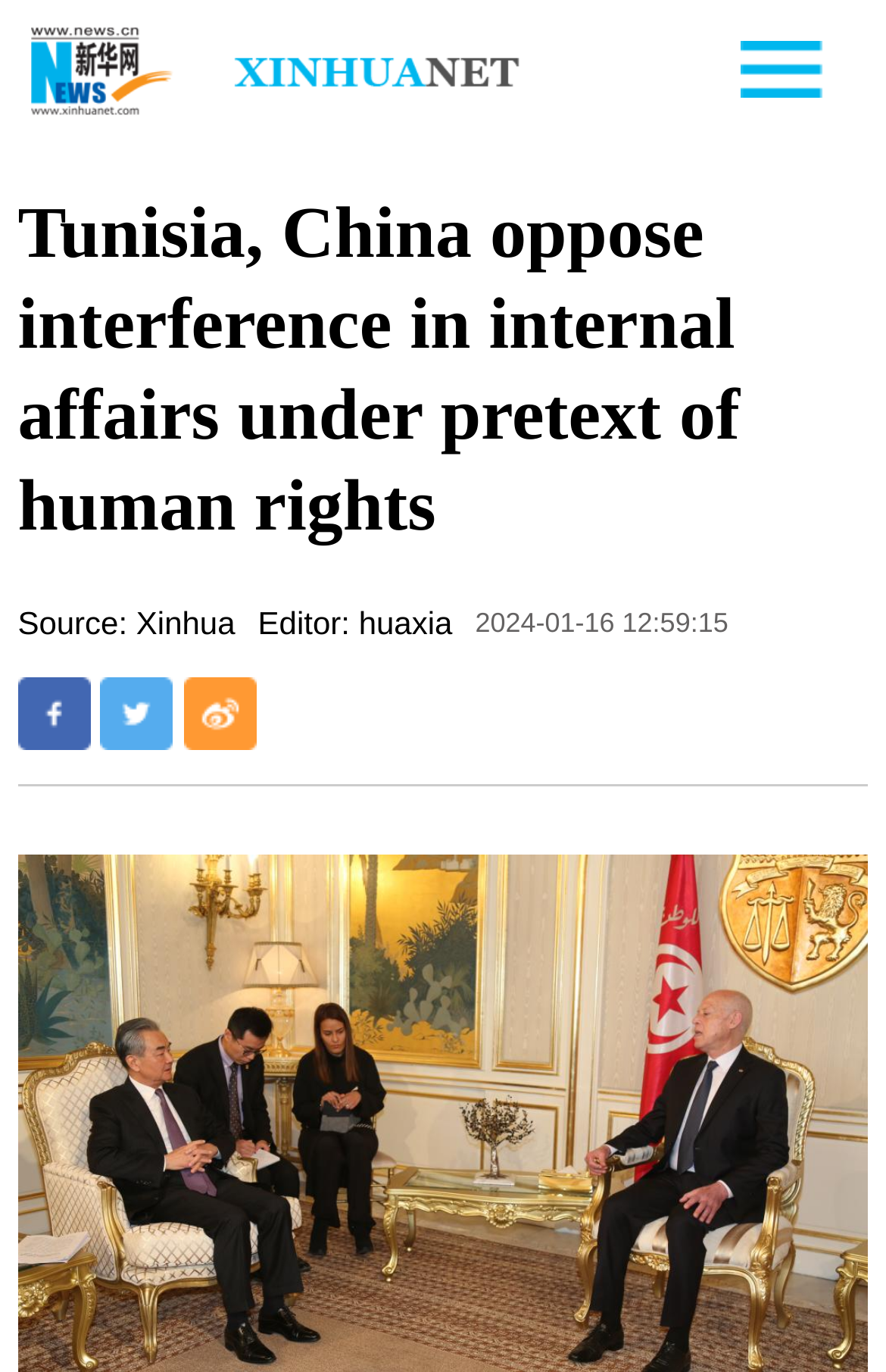Predict the bounding box coordinates for the UI element described as: "title="分享到新浪微博"". The coordinates should be four float numbers between 0 and 1, presented as [left, top, right, bottom].

[0.207, 0.494, 0.289, 0.547]